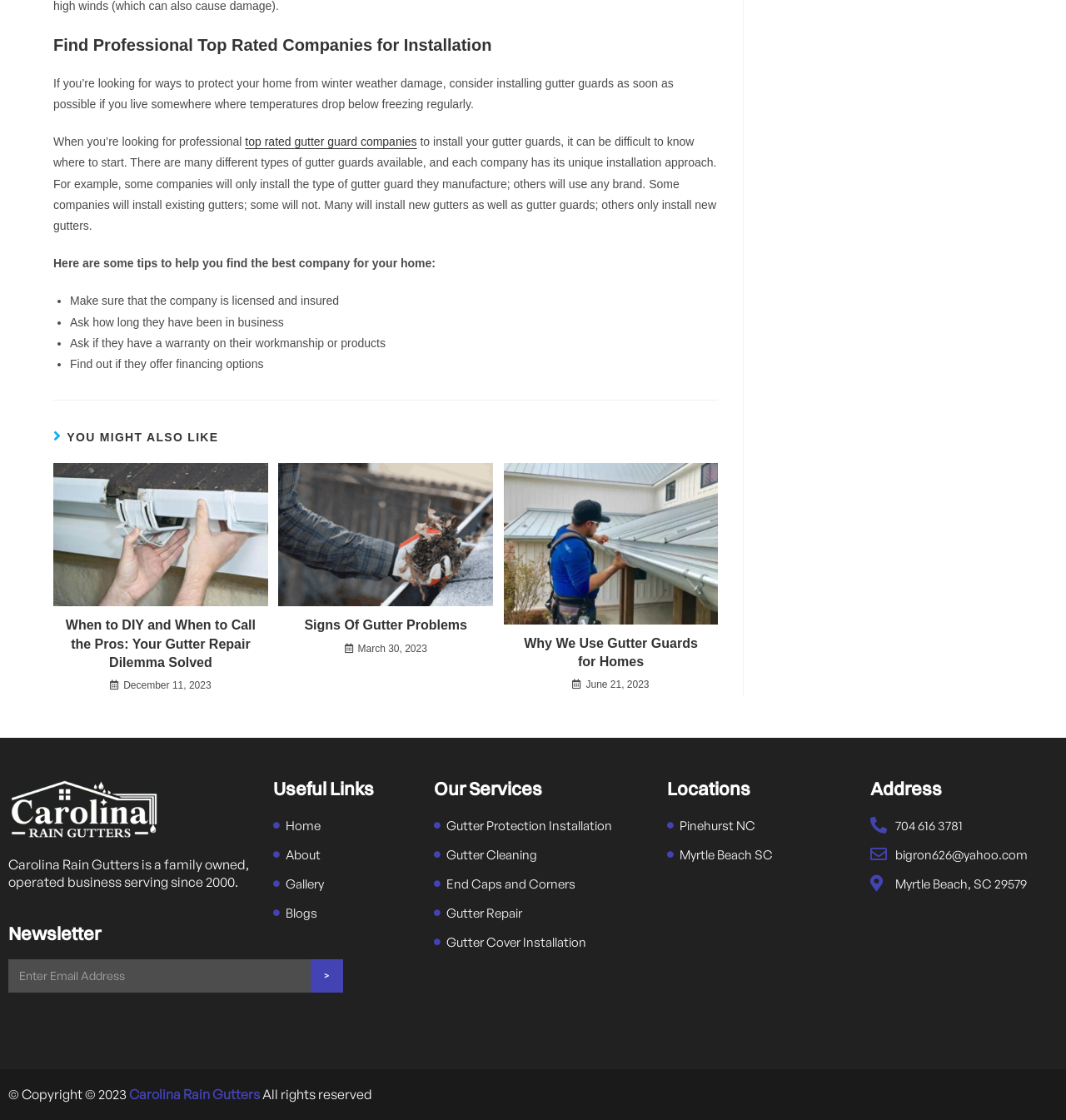Specify the bounding box coordinates of the area that needs to be clicked to achieve the following instruction: "Click on the link to go to the home page".

[0.256, 0.727, 0.391, 0.747]